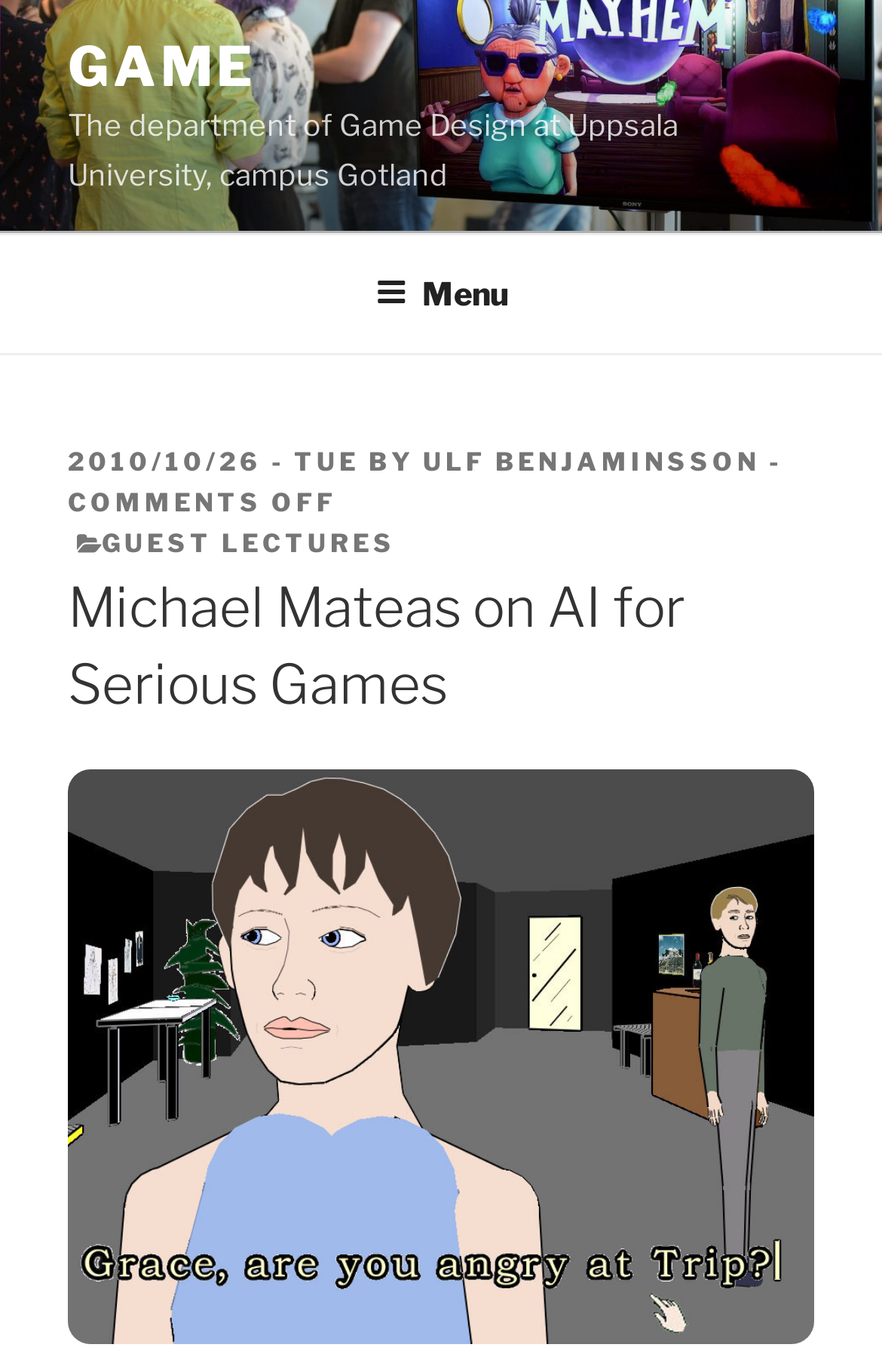Can you give a detailed response to the following question using the information from the image? What is the name of the department at Uppsala University?

I found the answer by looking at the static text element 'The department of Game Design at Uppsala University, campus Gotland' which is a child of the root element.